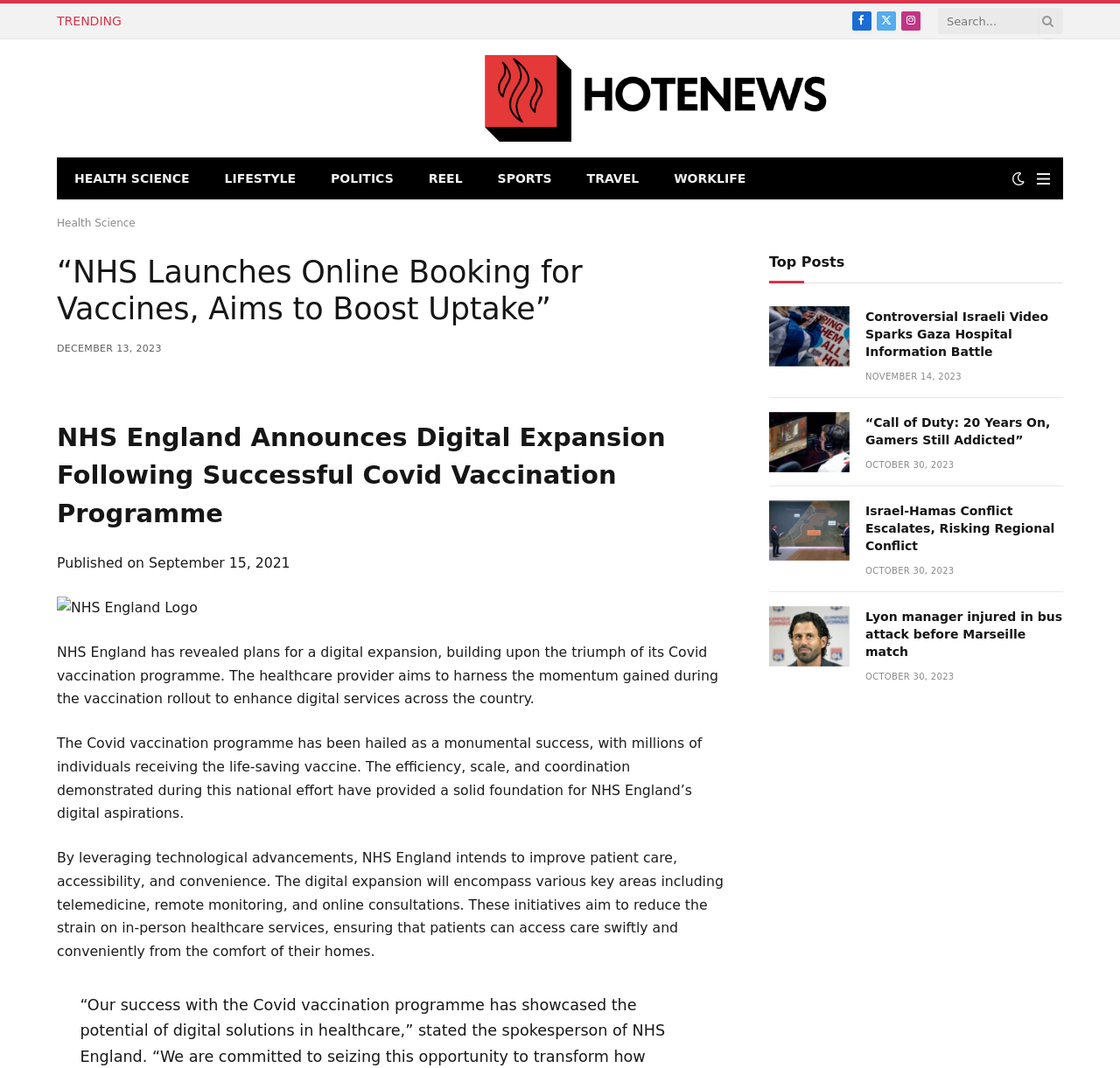What is the category of the first article?
Please look at the screenshot and answer in one word or a short phrase.

Health Science